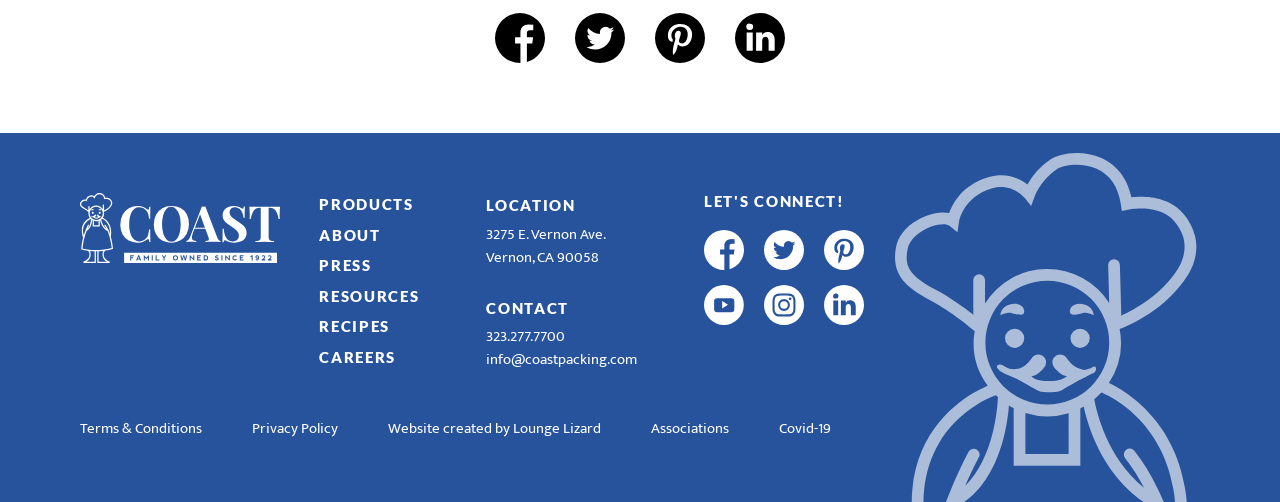Reply to the question with a single word or phrase:
What is the phone number of the company?

323.277.7700